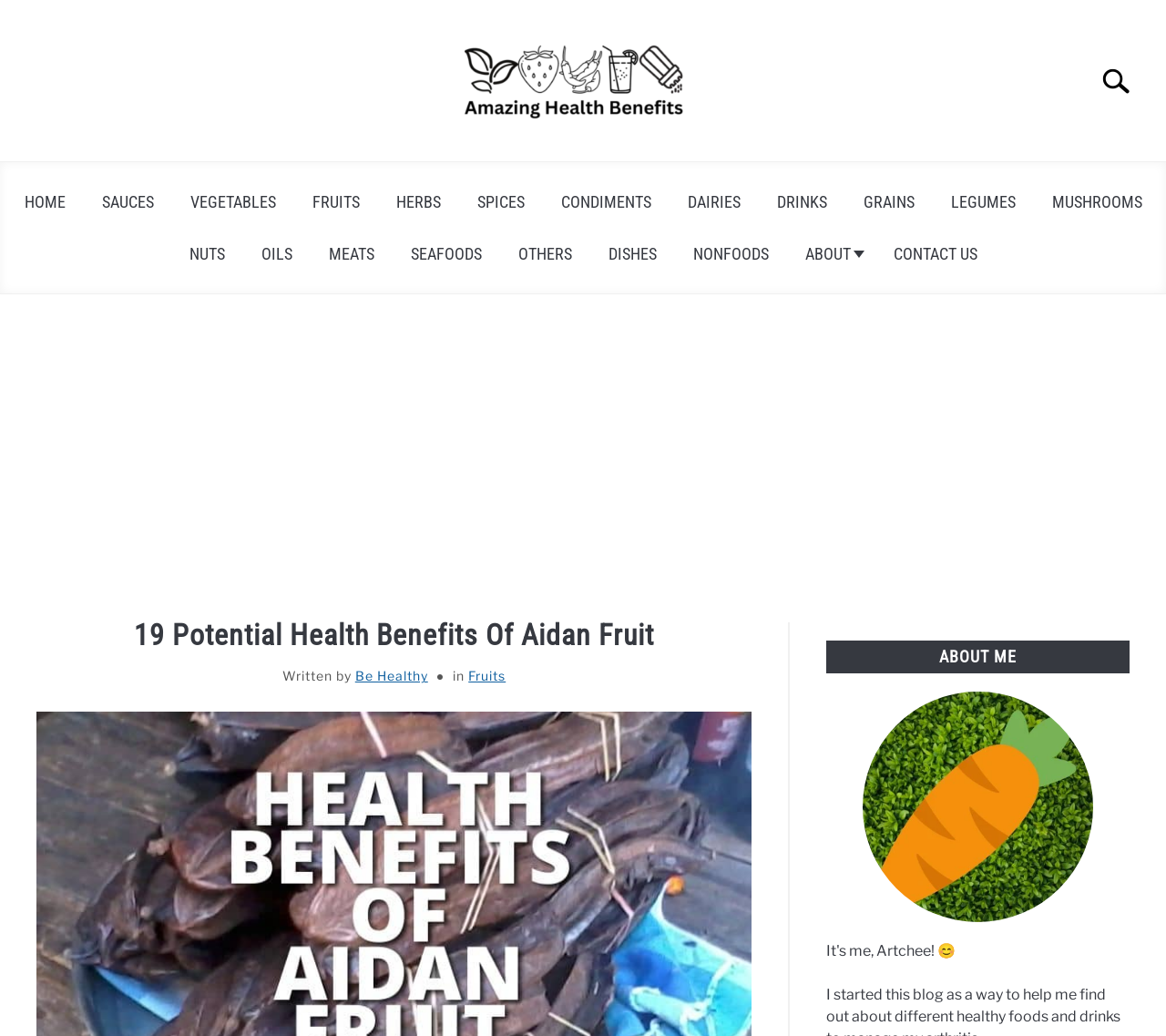Identify the bounding box coordinates for the UI element described as: "Herbs".

[0.324, 0.174, 0.393, 0.215]